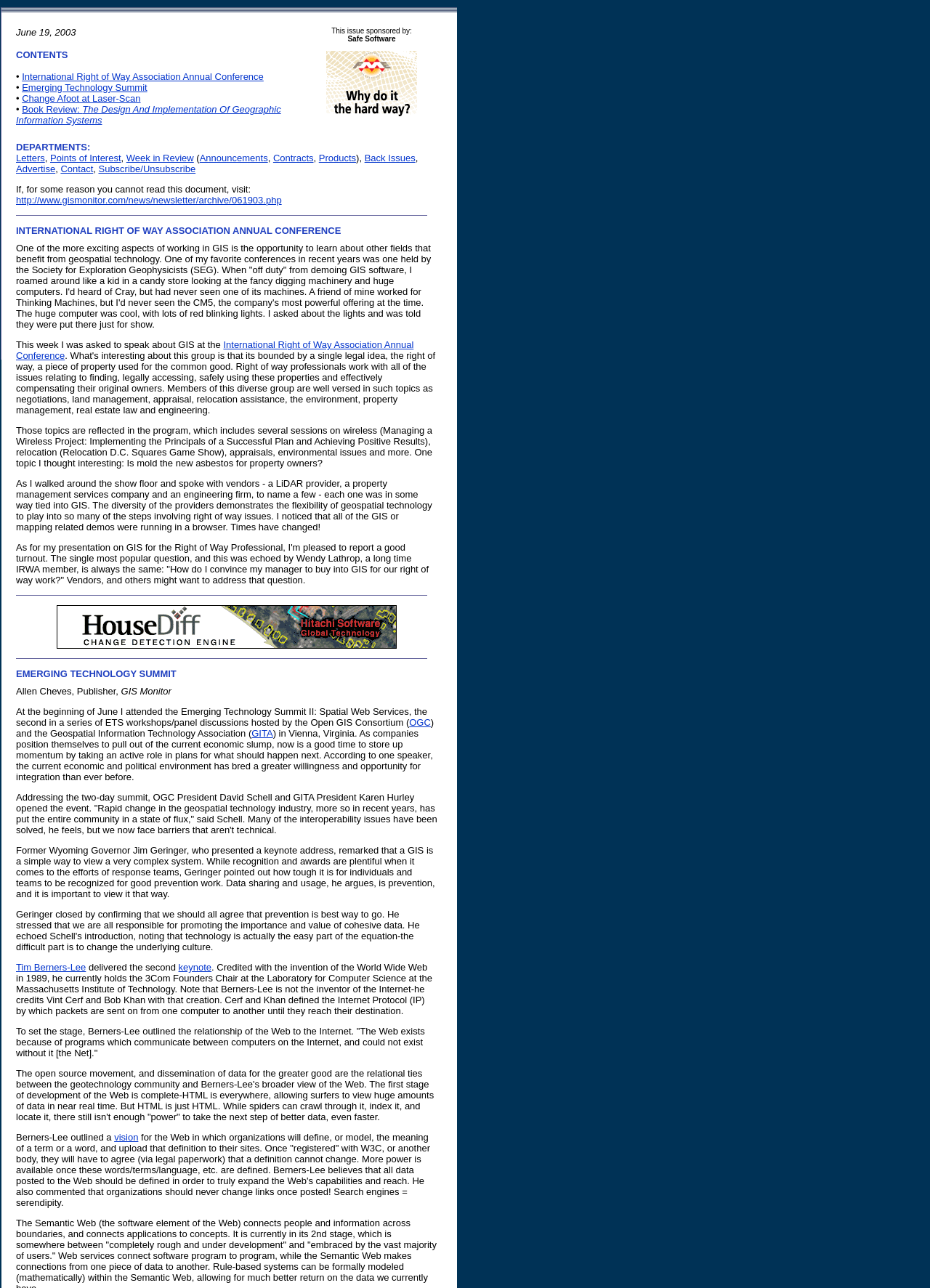Respond to the following question with a brief word or phrase:
What is the purpose of defining terms on the Web according to Tim Berners-Lee?

To expand the Web's capabilities